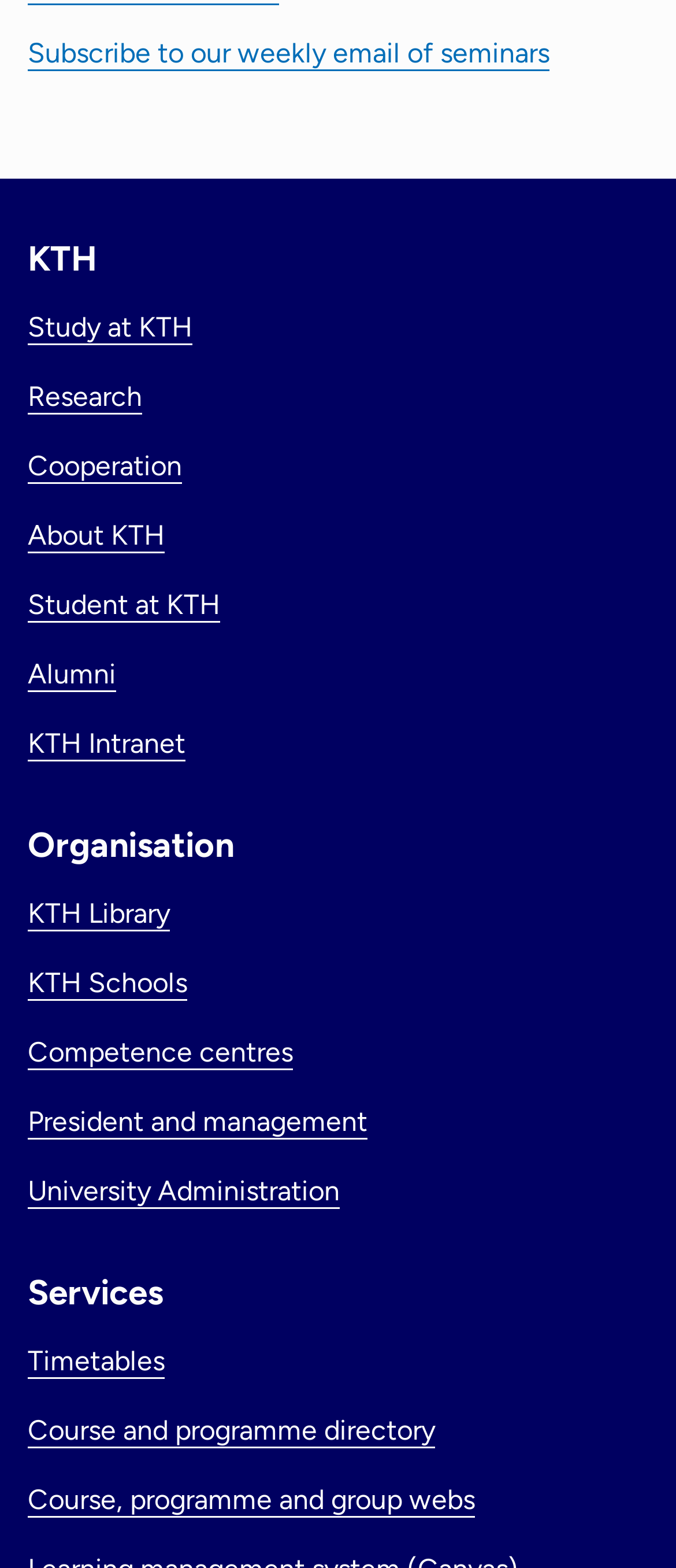Please answer the following question using a single word or phrase: How many links are in the top section?

8